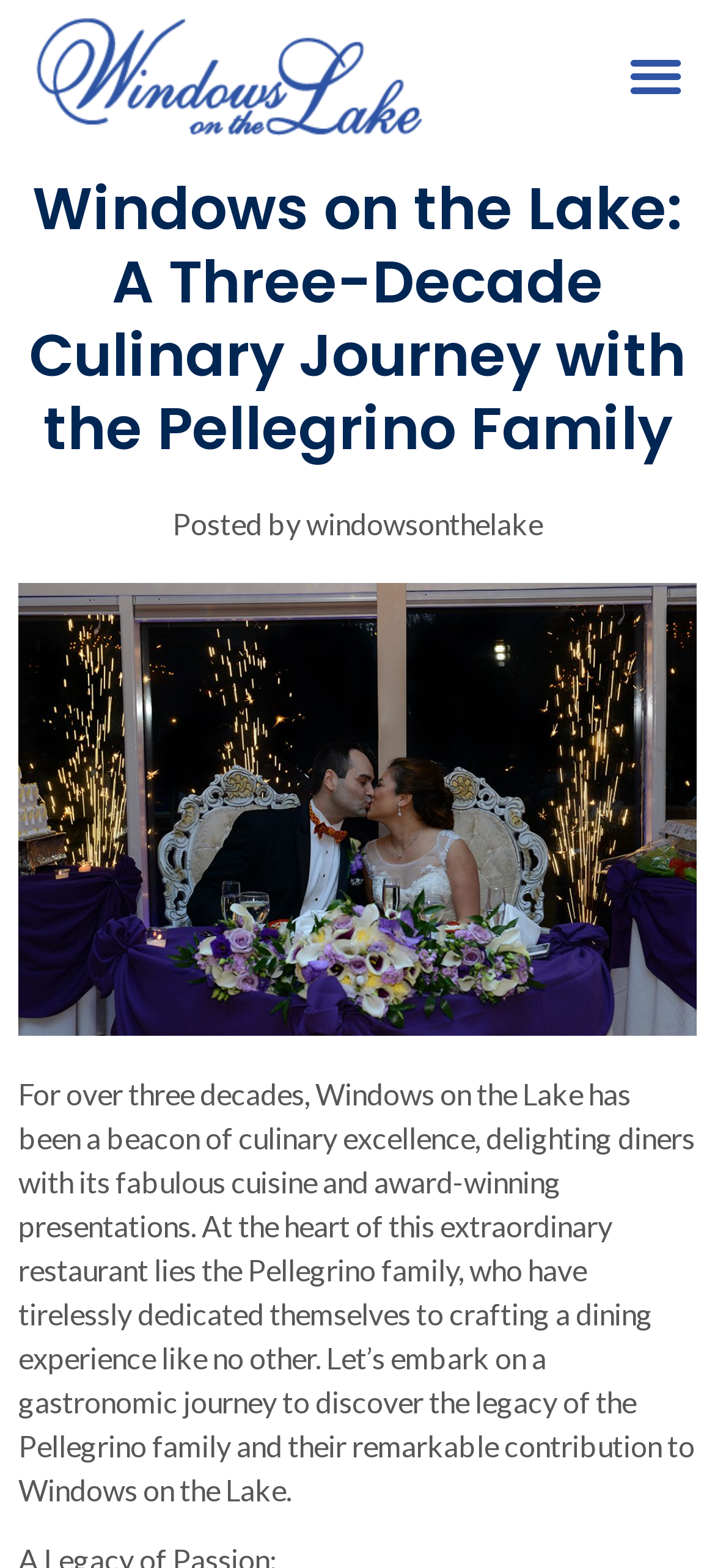Determine the bounding box coordinates in the format (top-left x, top-left y, bottom-right x, bottom-right y). Ensure all values are floating point numbers between 0 and 1. Identify the bounding box of the UI element described by: Posted by windowsonthelake

[0.241, 0.321, 0.759, 0.349]